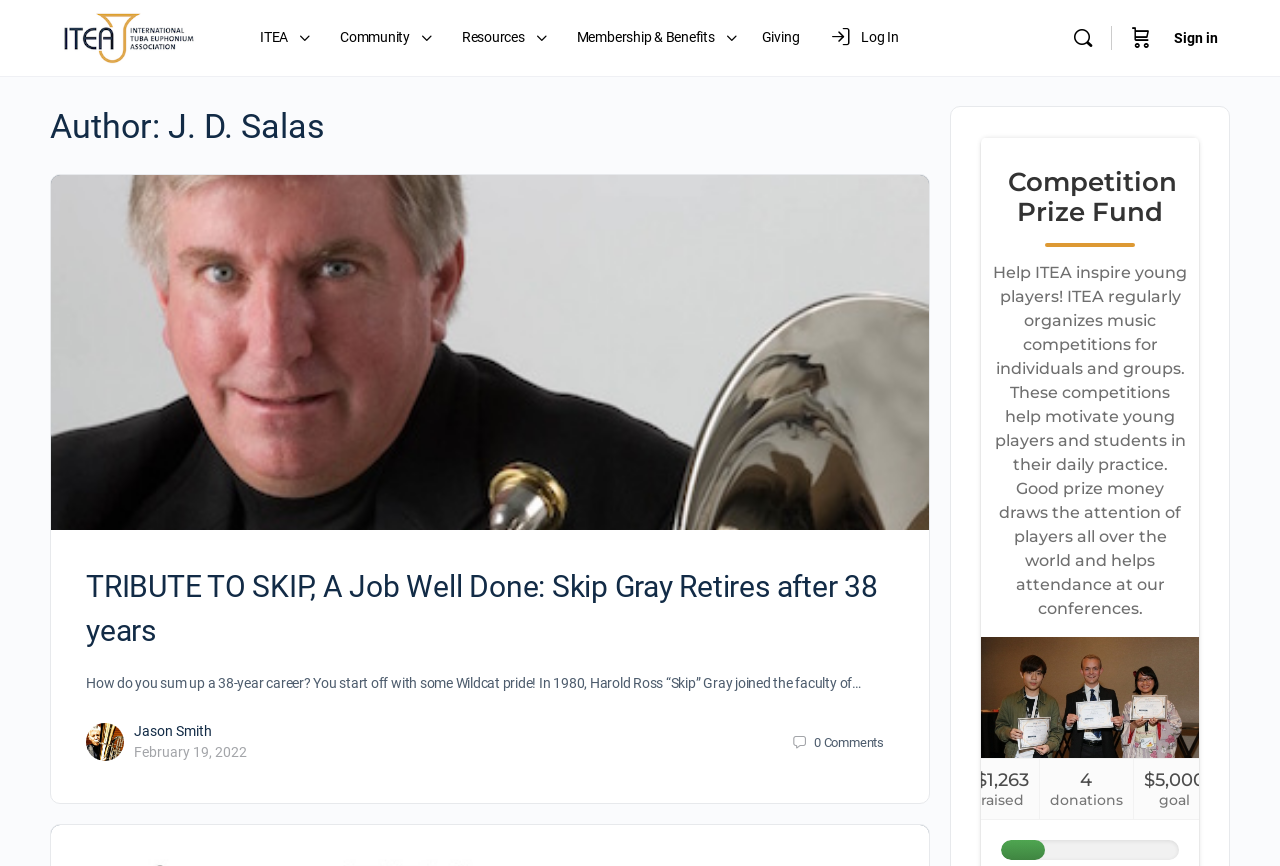Identify the bounding box coordinates of the region that needs to be clicked to carry out this instruction: "View the article about Skip Gray's retirement". Provide these coordinates as four float numbers ranging from 0 to 1, i.e., [left, top, right, bottom].

[0.067, 0.653, 0.698, 0.754]